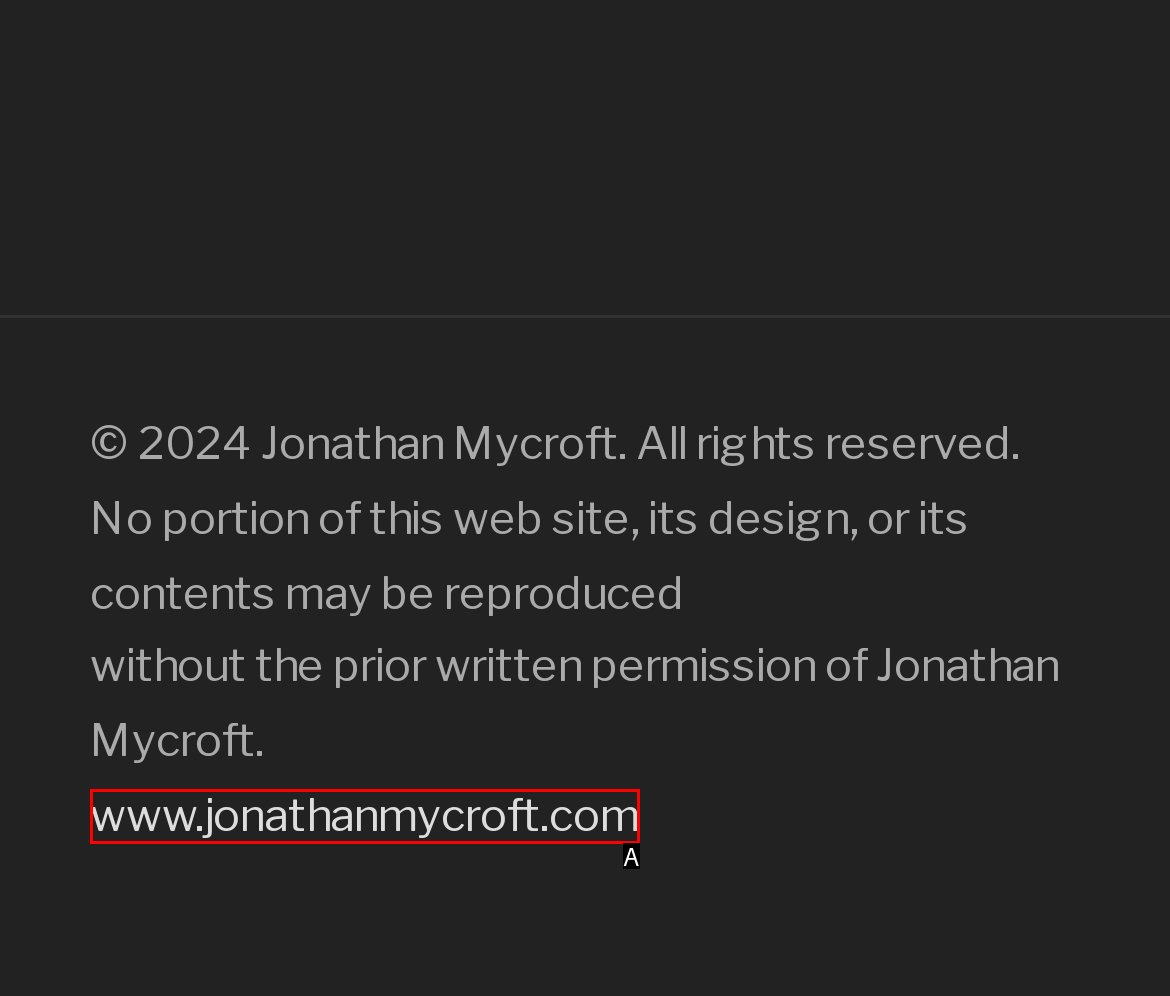Find the option that matches this description: www.jonathanmycroft.com
Provide the corresponding letter directly.

A